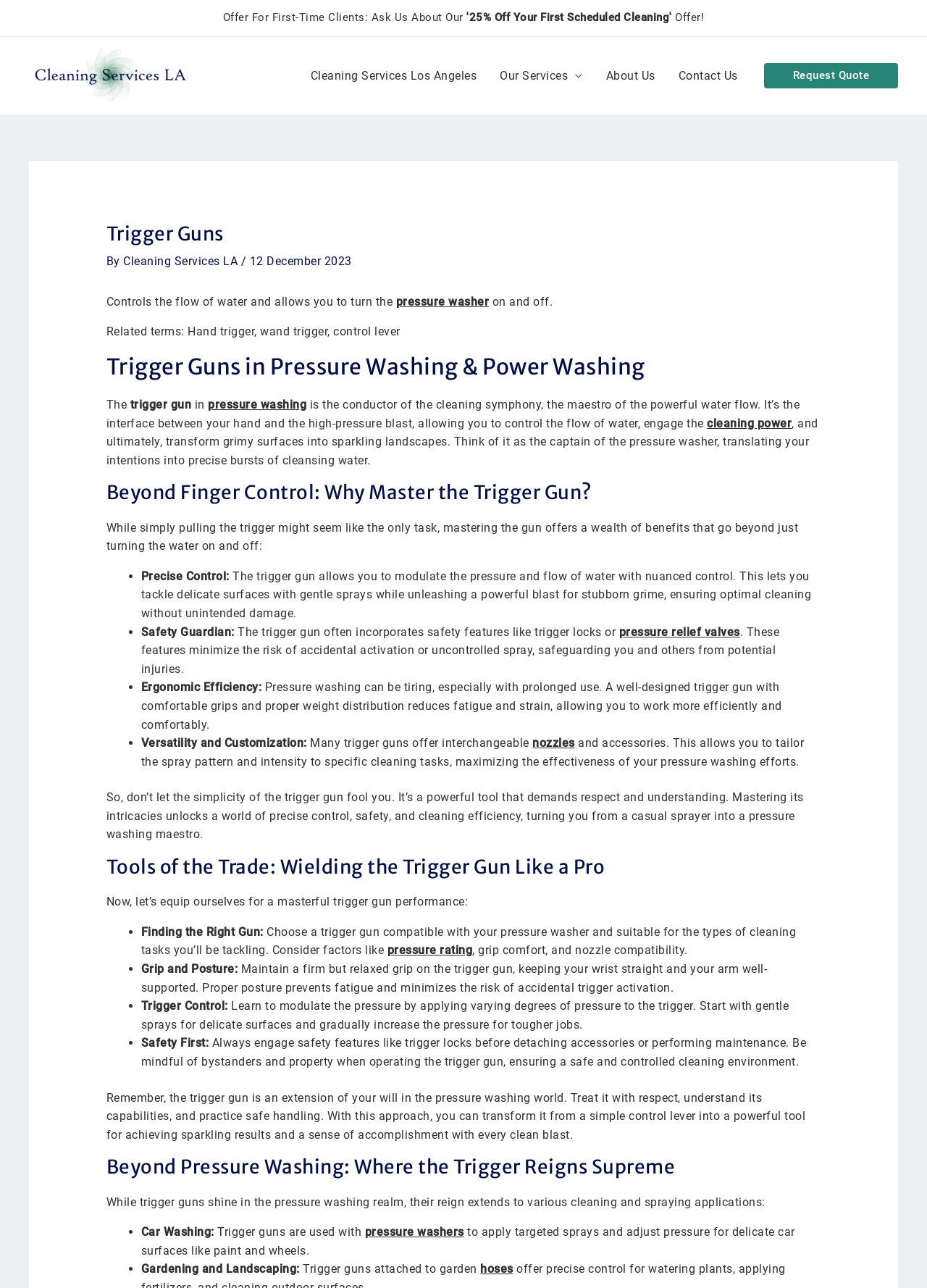What other applications do trigger guns have beyond pressure washing?
From the details in the image, provide a complete and detailed answer to the question.

According to the webpage, trigger guns are not only used in pressure washing but also in other cleaning and spraying applications, such as car washing, where they are used to apply targeted sprays and adjust pressure for delicate car surfaces, and gardening and landscaping, where they are used for various spraying tasks.